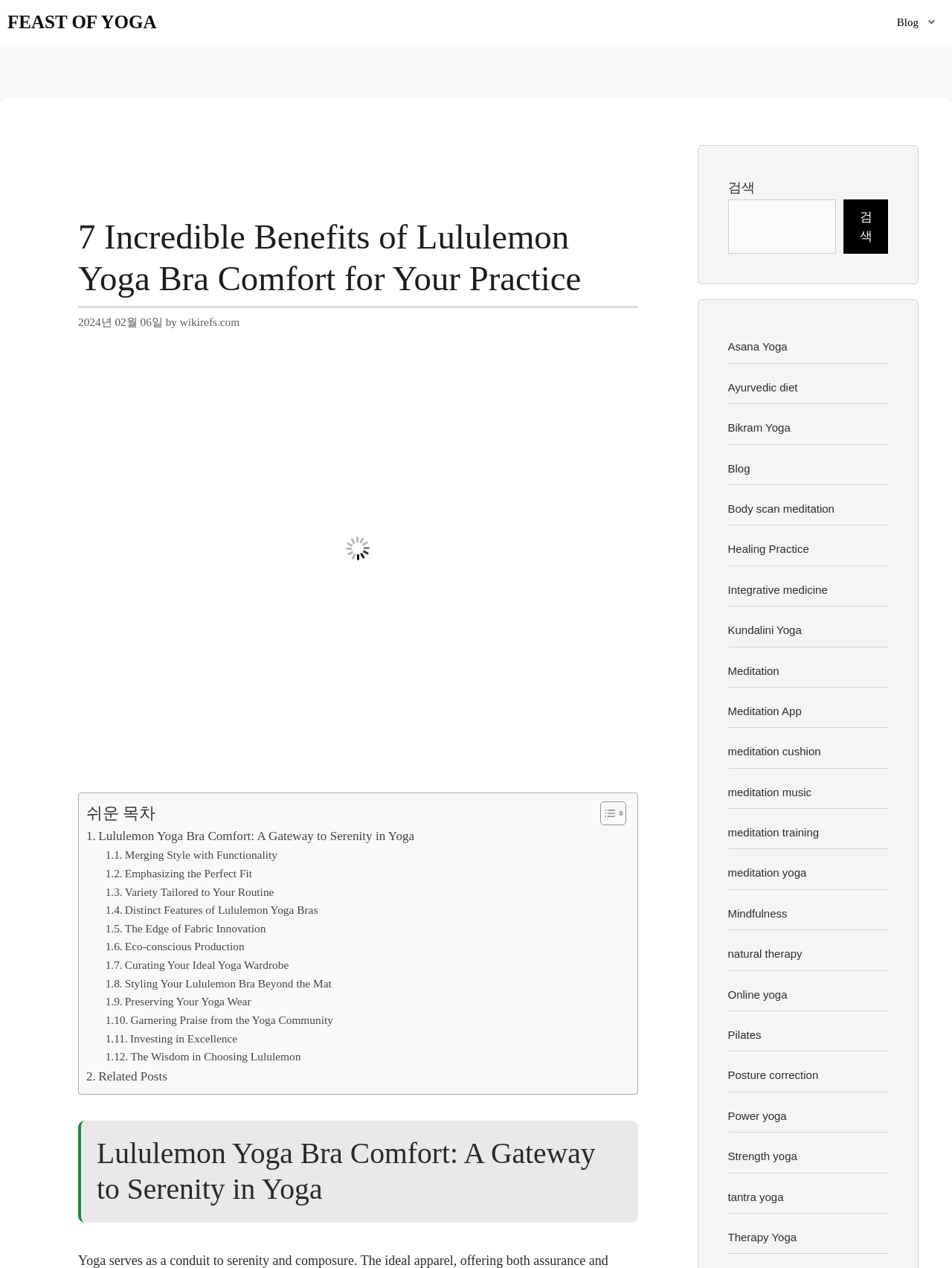Find the bounding box coordinates for the element that must be clicked to complete the instruction: "Visit the 'Asana Yoga' page". The coordinates should be four float numbers between 0 and 1, indicated as [left, top, right, bottom].

[0.764, 0.268, 0.827, 0.278]